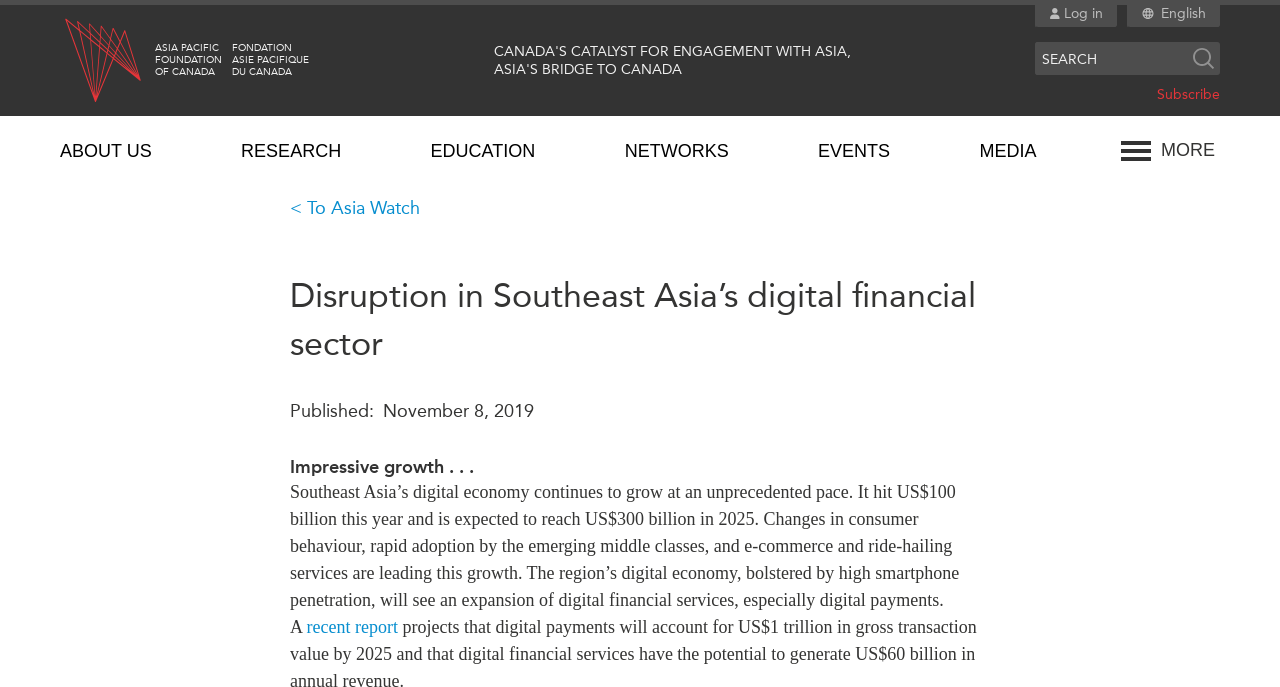Specify the bounding box coordinates of the area to click in order to execute this command: 'Go to the 'Resources' page'. The coordinates should consist of four float numbers ranging from 0 to 1, and should be formatted as [left, top, right, bottom].

None